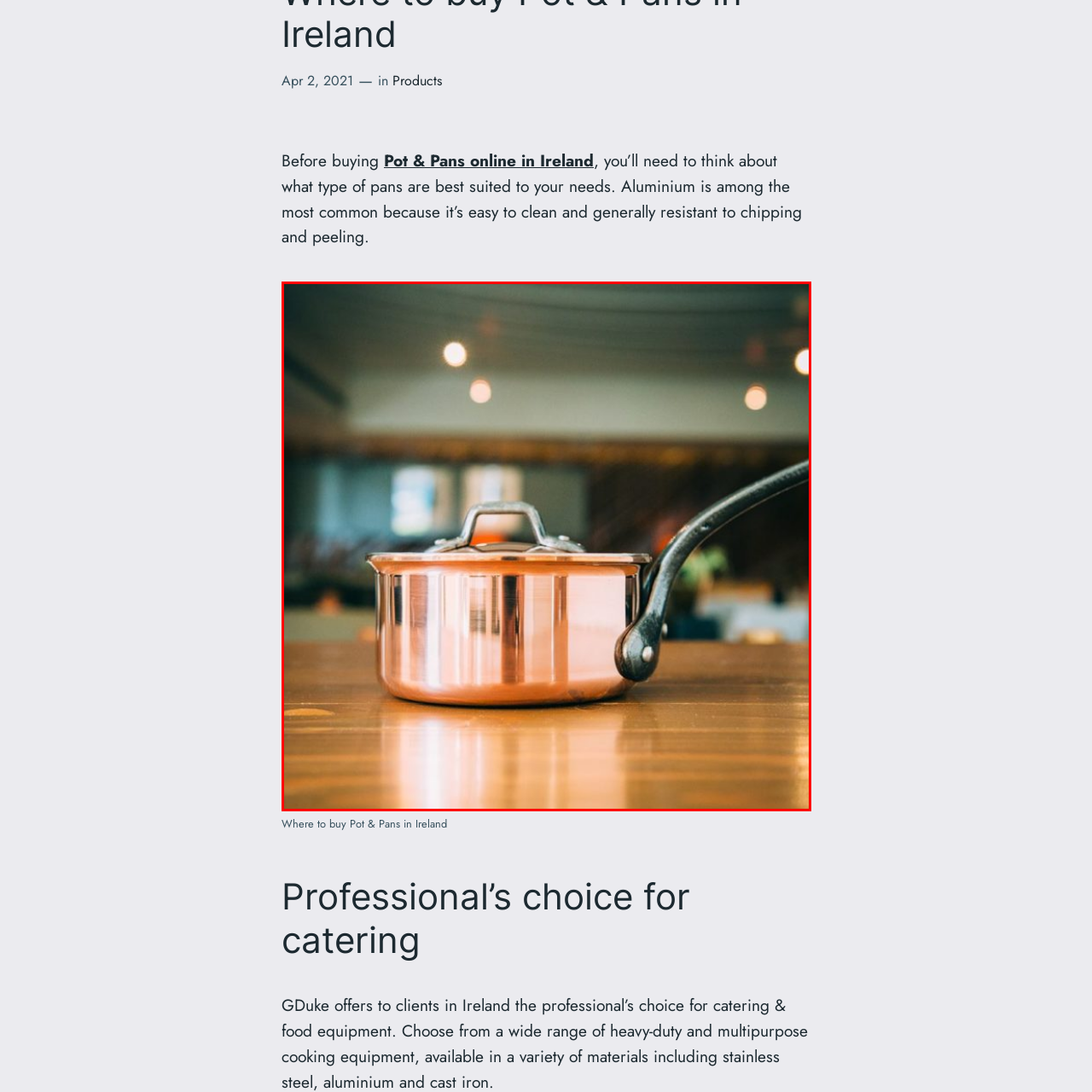Focus on the image marked by the red bounding box and offer an in-depth answer to the subsequent question based on the visual content: What is the purpose of the pot?

The caption highlights the pot's functionality and style, emphasizing its suitability for both professional and home cooking, which implies that the pot is intended for cooking purposes.